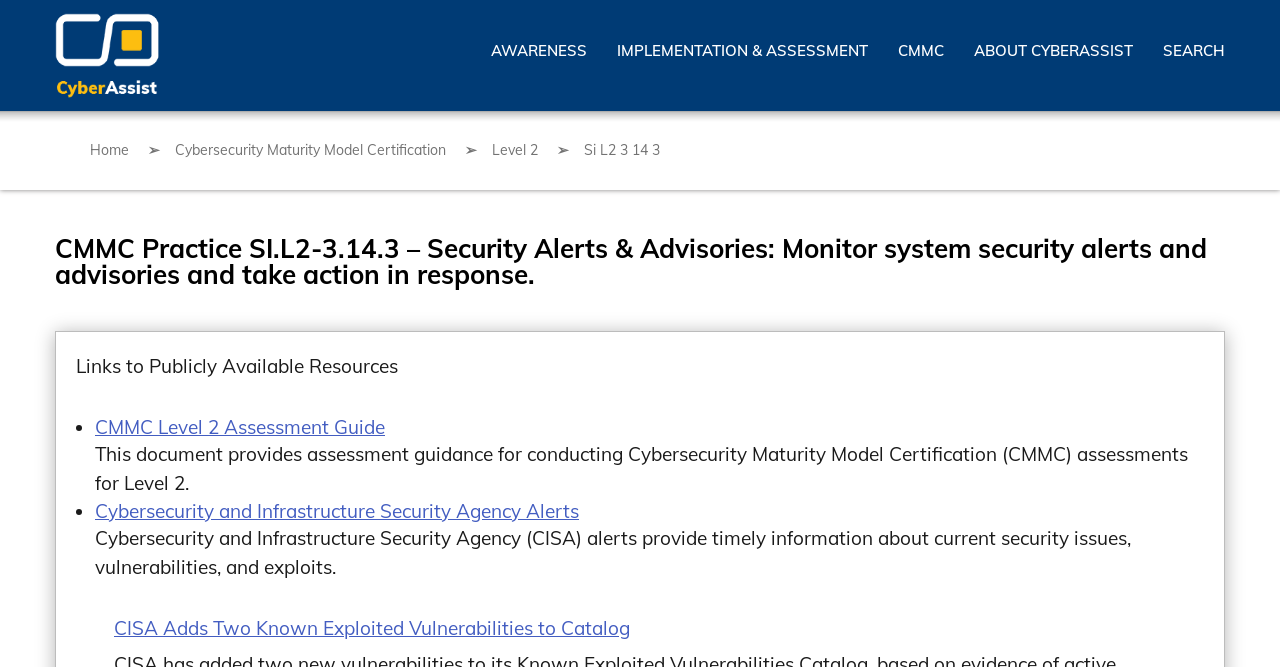Identify the bounding box coordinates of the region that should be clicked to execute the following instruction: "Leave a comment".

None